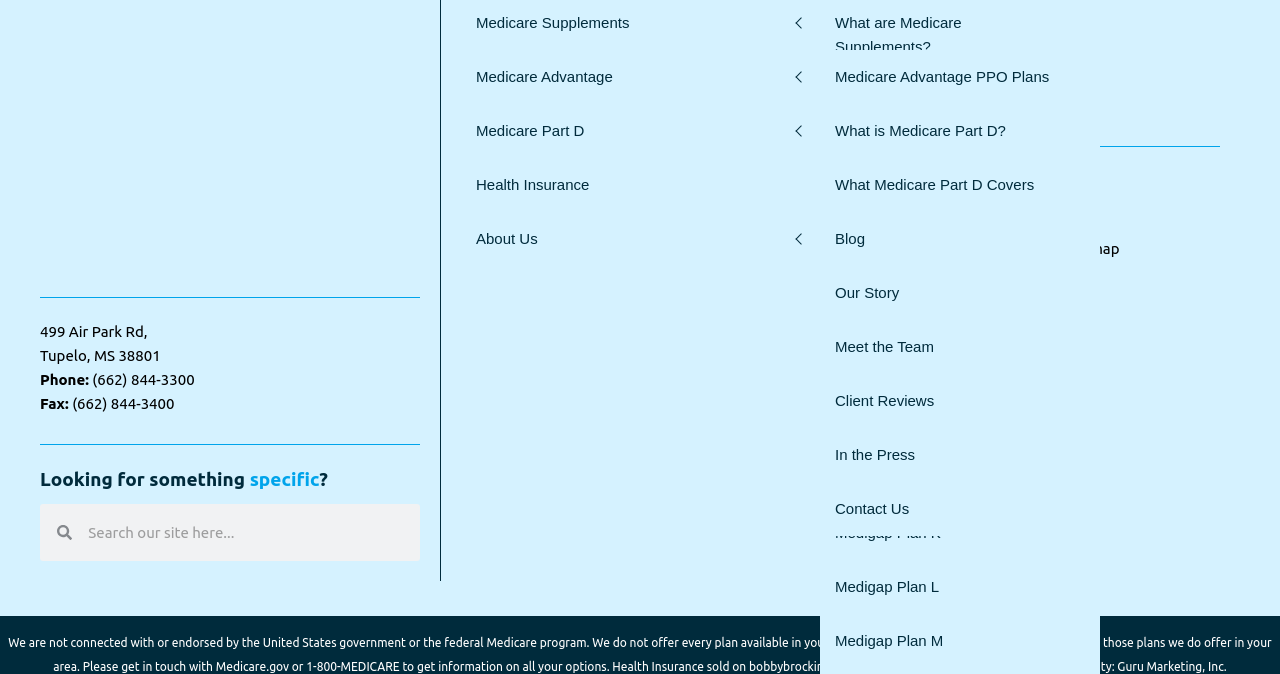Please identify the bounding box coordinates of the region to click in order to complete the task: "Connect with us on Facebook". The coordinates must be four float numbers between 0 and 1, specified as [left, top, right, bottom].

[0.673, 0.255, 0.708, 0.322]